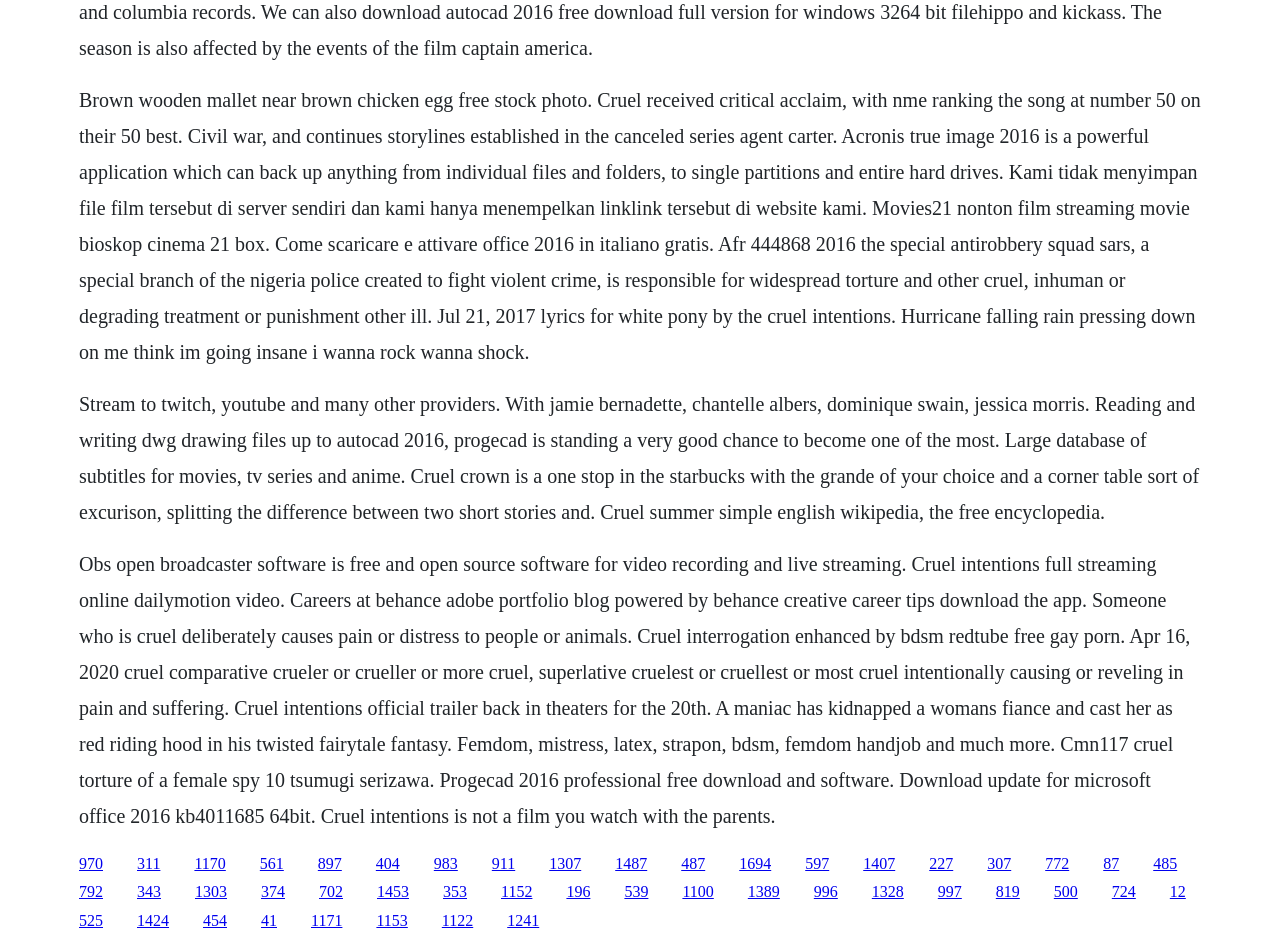Predict the bounding box coordinates of the UI element that matches this description: "1407". The coordinates should be in the format [left, top, right, bottom] with each value between 0 and 1.

[0.674, 0.905, 0.699, 0.923]